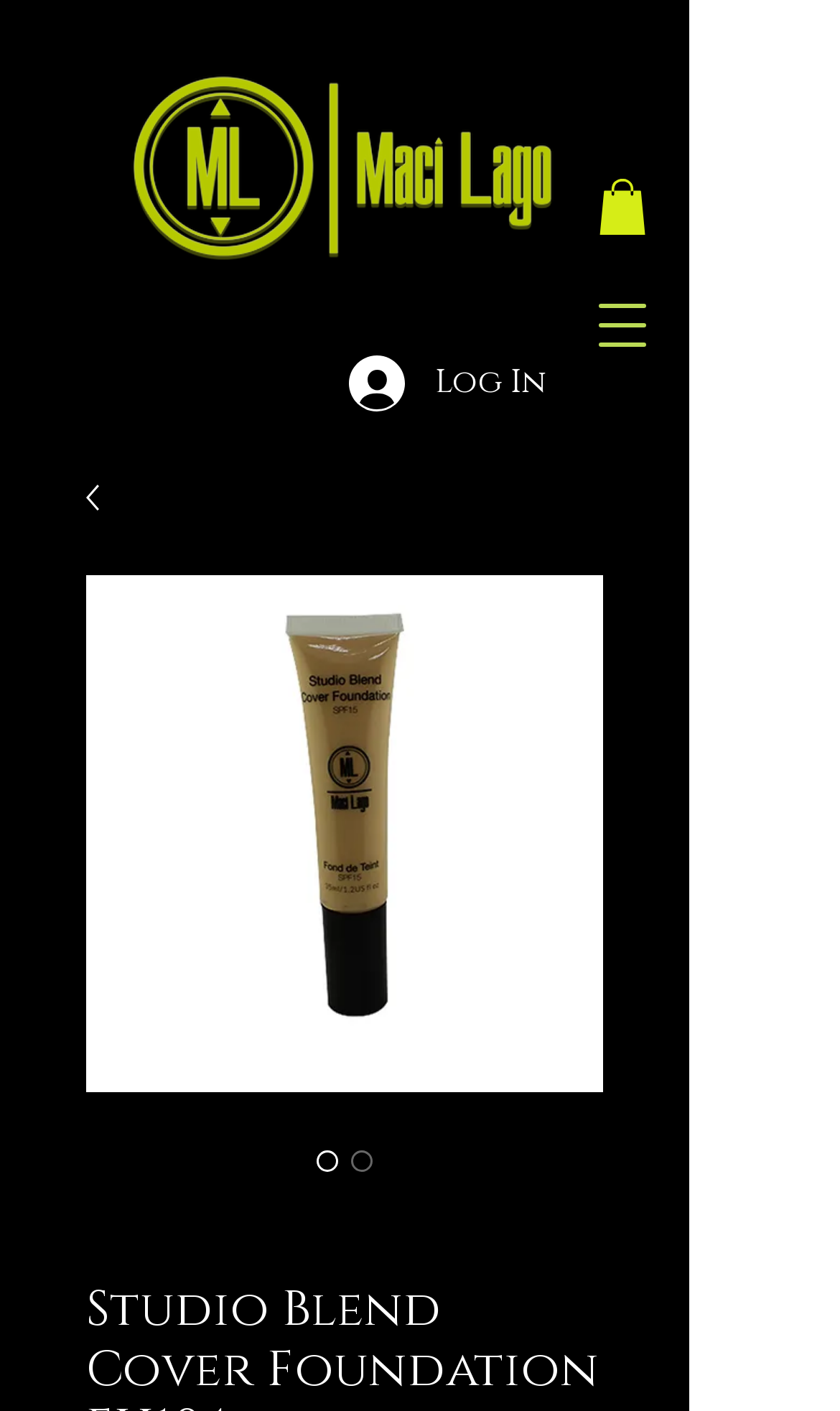Given the element description, predict the bounding box coordinates in the format (top-left x, top-left y, bottom-right x, bottom-right y). Make sure all values are between 0 and 1. Here is the element description: Log In

[0.379, 0.242, 0.69, 0.3]